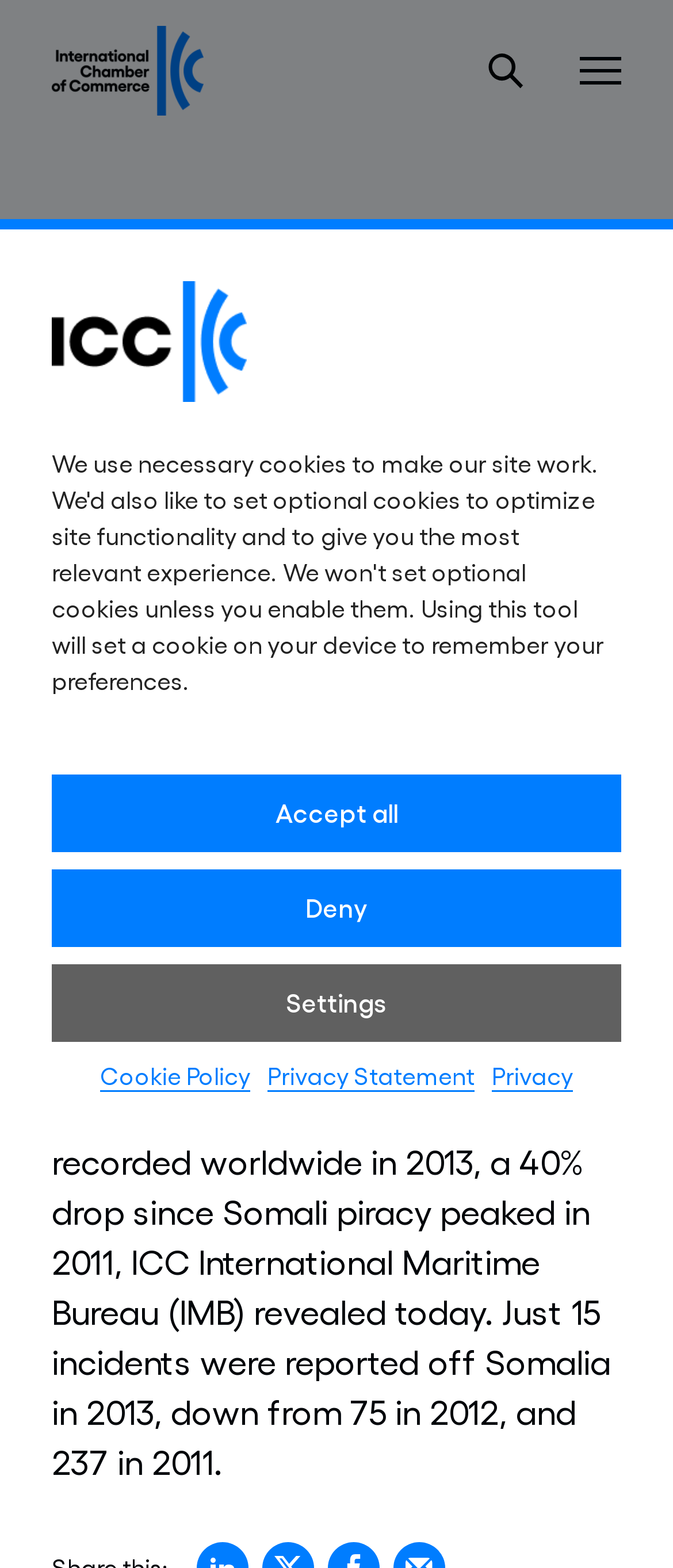Locate and generate the text content of the webpage's heading.

Somali pirate clampdown caused drop in global piracy, IMB report reveals